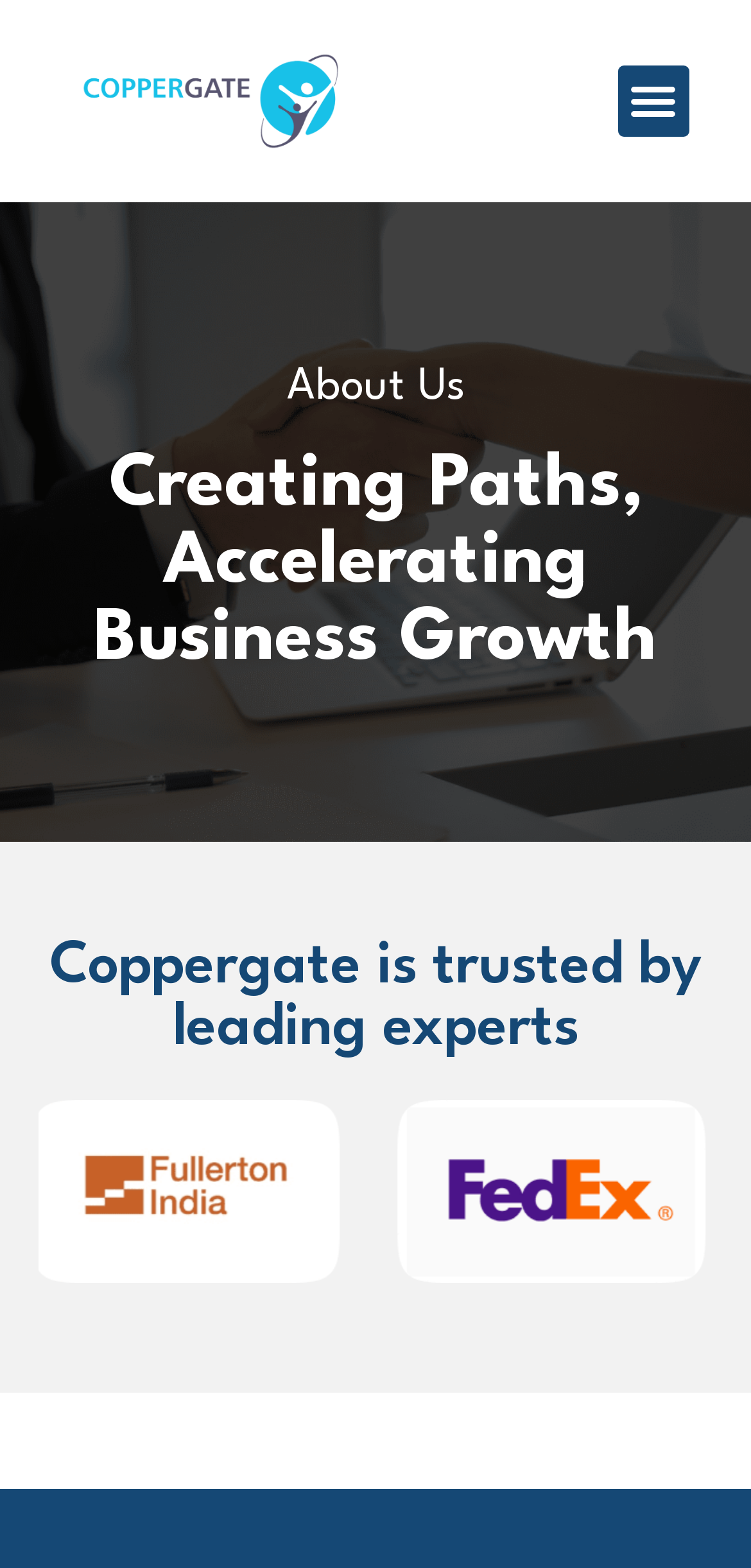Analyze the image and answer the question with as much detail as possible: 
How many slides are in the carousel?

I found a generic element with the description 'Carousel | Horizontal scrolling: Arrow Left & Right' which contains two group elements with roledescription 'slide'. Each group element has a figure element with an image element inside. The group elements have descriptions '3 / 10' and '4 / 10', suggesting that there are 10 slides in total.